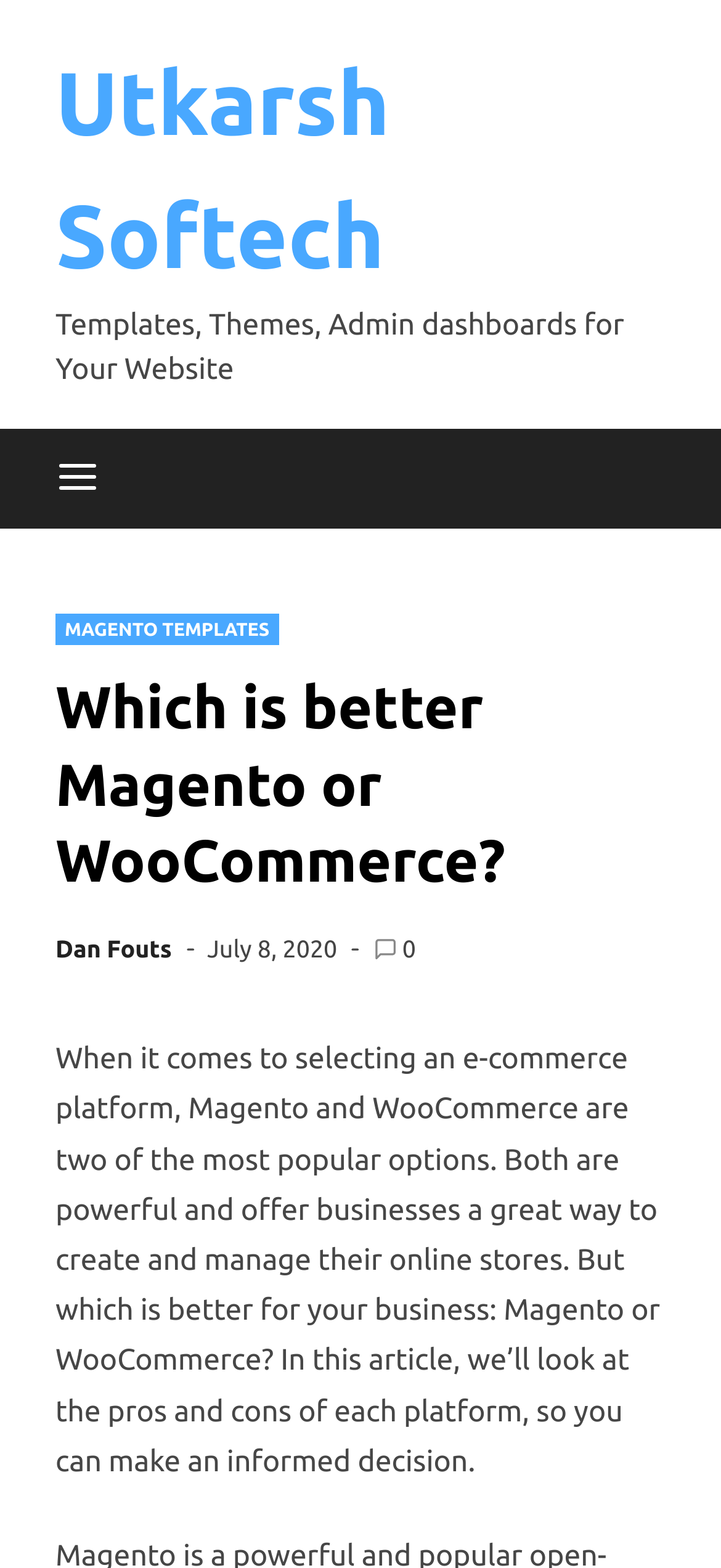What is the topic of the article?
Examine the image and provide an in-depth answer to the question.

The topic of the article can be determined by reading the heading 'Which is better Magento or WooCommerce?' which is located at the top of the webpage, indicating that the article is a comparison between Magento and WooCommerce.